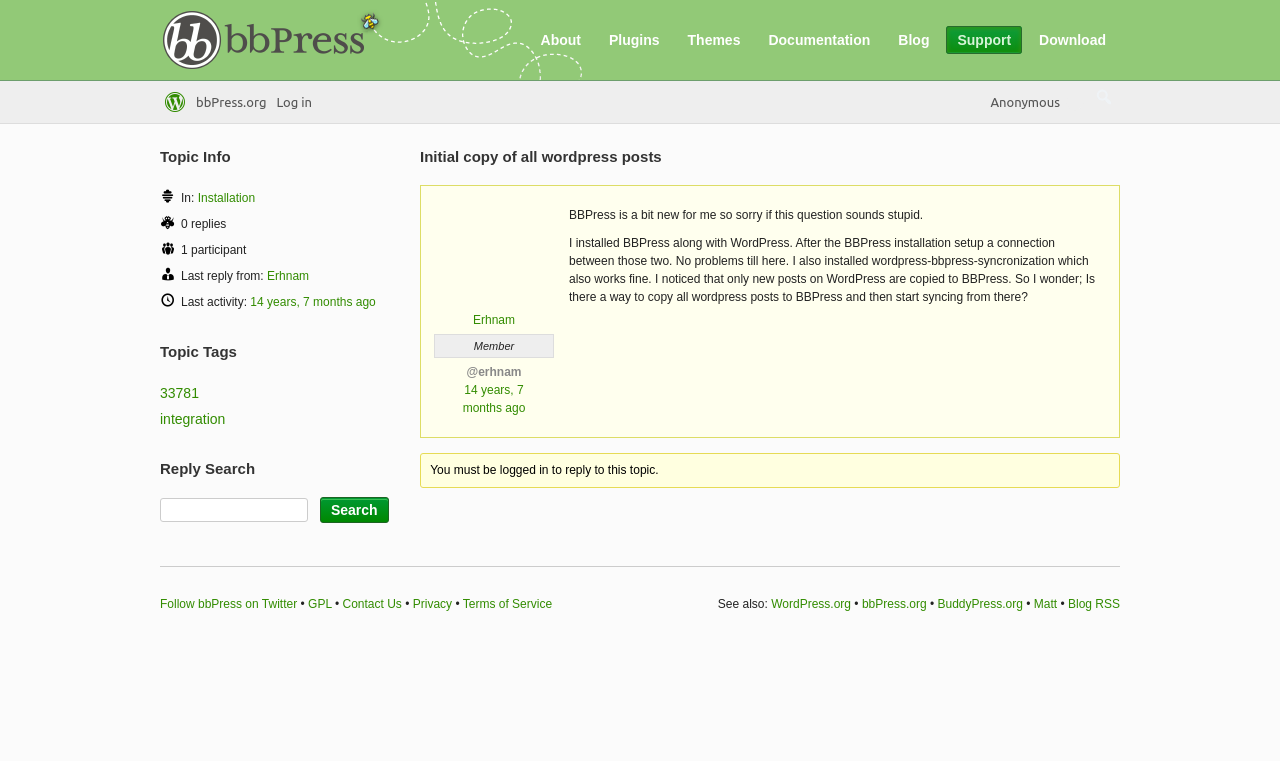Please identify the bounding box coordinates of the element I need to click to follow this instruction: "Click on the 'Reply' button".

[0.25, 0.653, 0.304, 0.687]